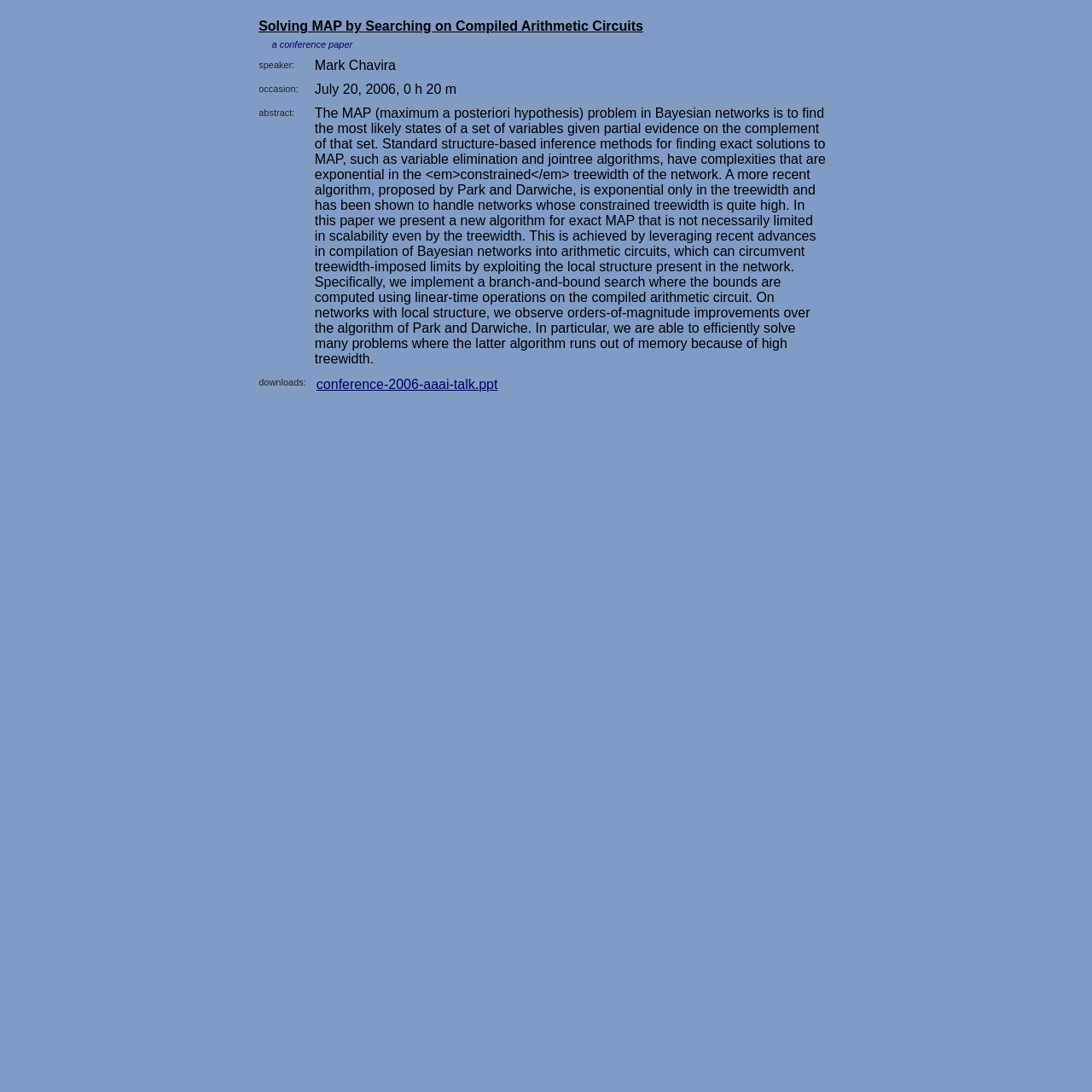Who is the speaker of the talk?
Give a single word or phrase answer based on the content of the image.

Mark Chavira